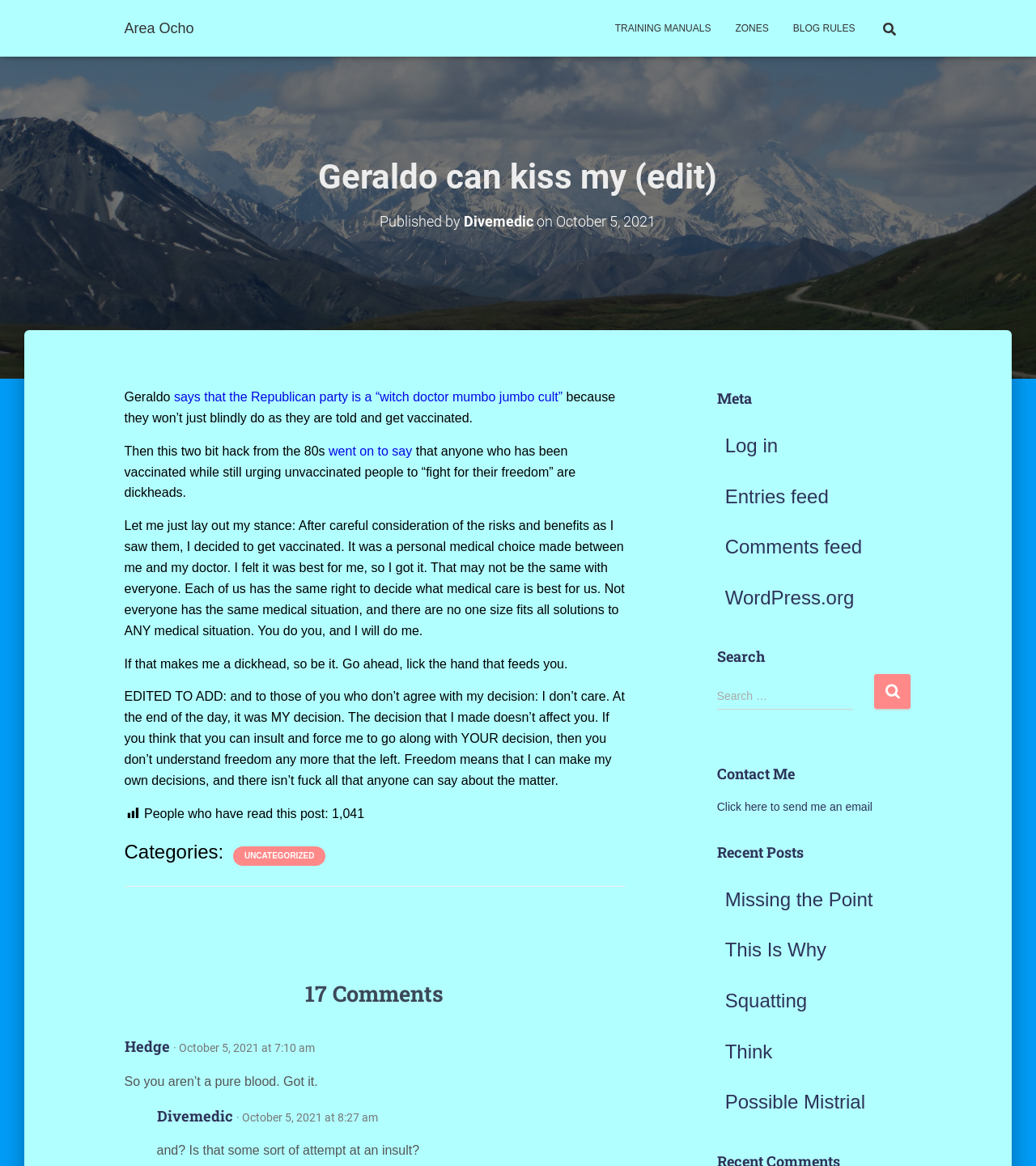Please identify the bounding box coordinates of the element that needs to be clicked to perform the following instruction: "Search for something".

[0.841, 0.007, 0.849, 0.044]